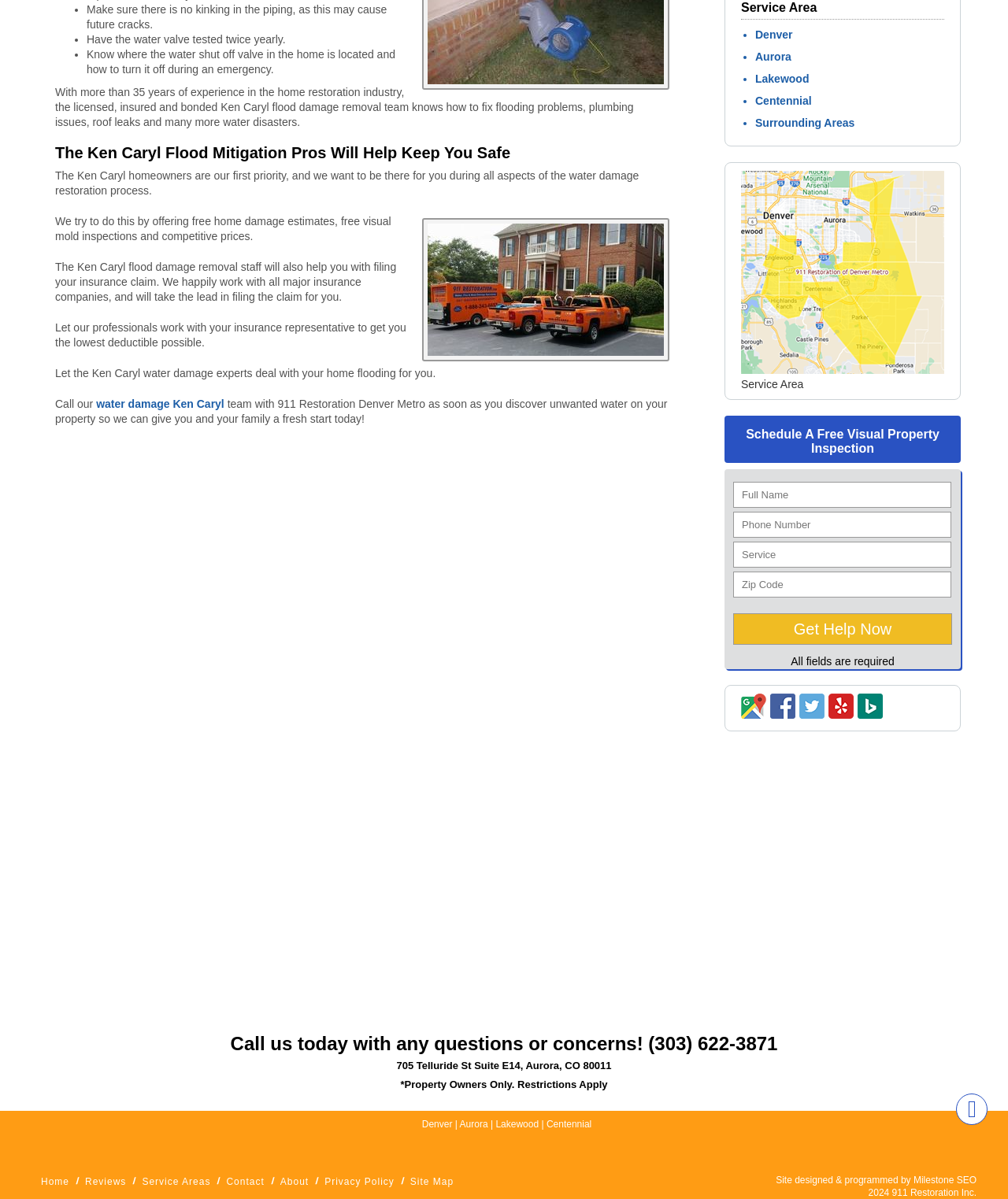Please specify the coordinates of the bounding box for the element that should be clicked to carry out this instruction: "Search for something". The coordinates must be four float numbers between 0 and 1, formatted as [left, top, right, bottom].

None